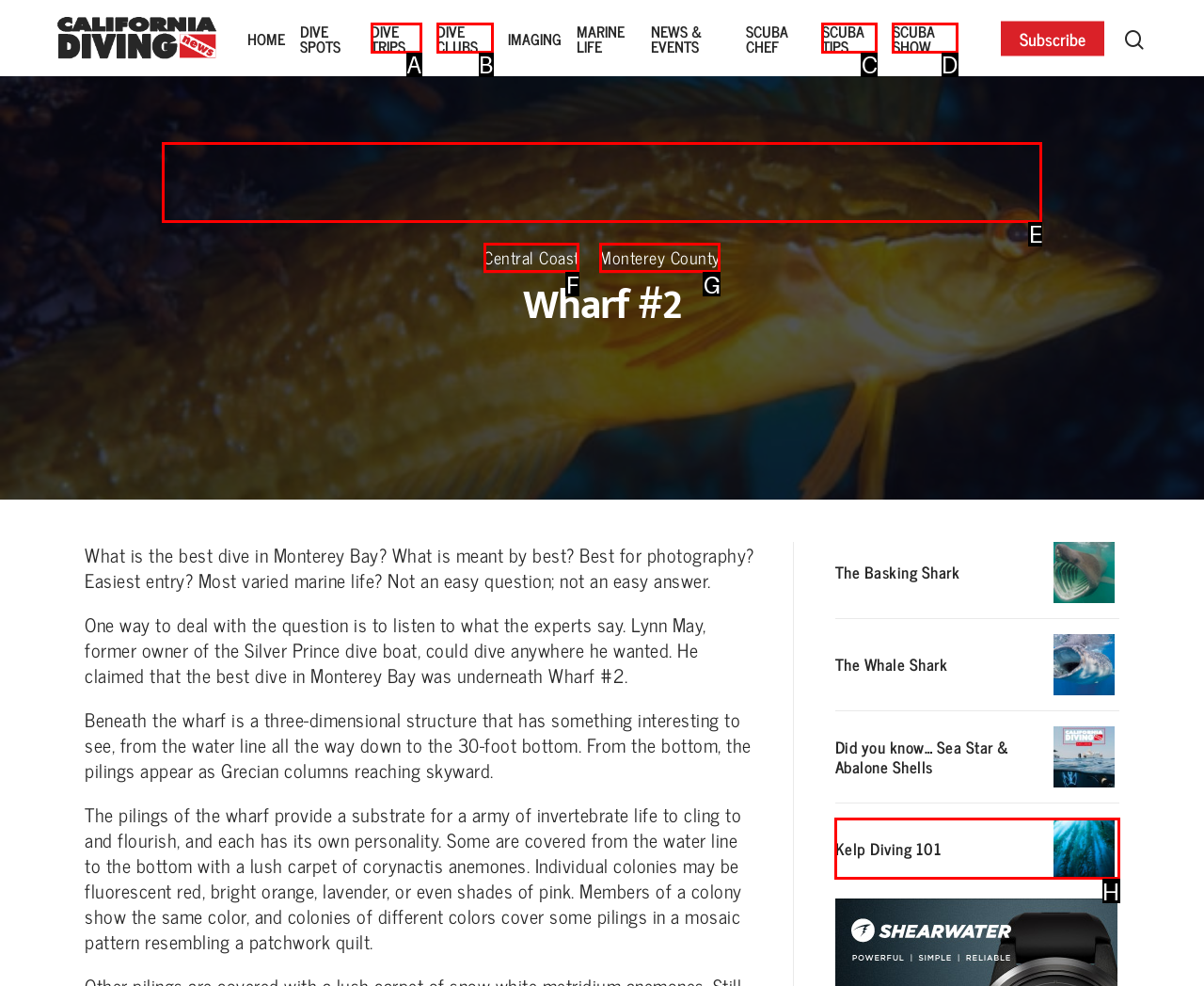Select the letter of the option that should be clicked to achieve the specified task: Learn about Kelp Diving 101. Respond with just the letter.

H